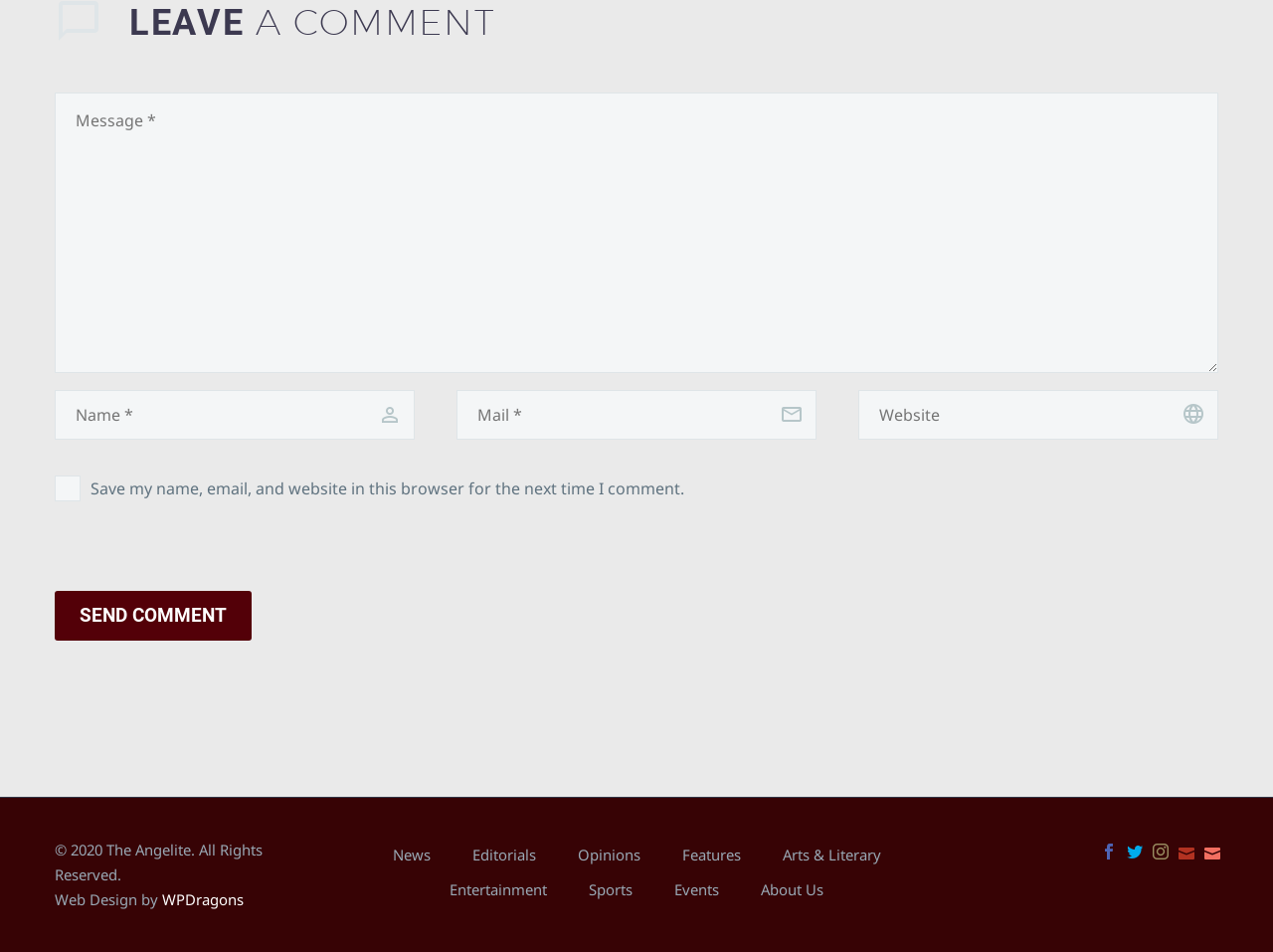Please provide a detailed answer to the question below based on the screenshot: 
What is the copyright year?

I found the StaticText element ' 2020 The Angelite. All Rights Reserved.' which indicates the copyright year.